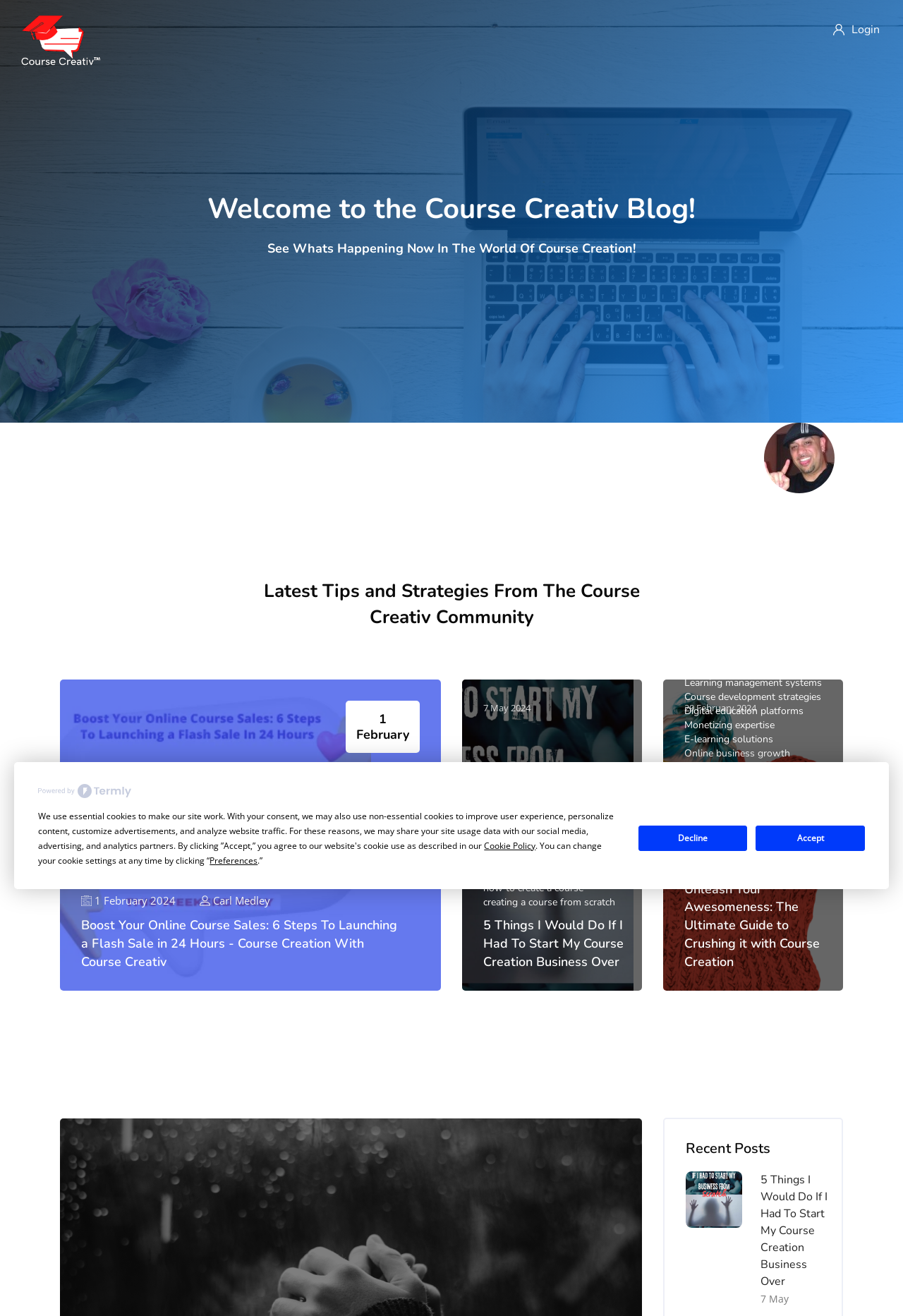Please find the bounding box coordinates for the clickable element needed to perform this instruction: "Explore the 'Latest Tips and Strategies From The Course Creativ Community' section".

[0.289, 0.439, 0.711, 0.479]